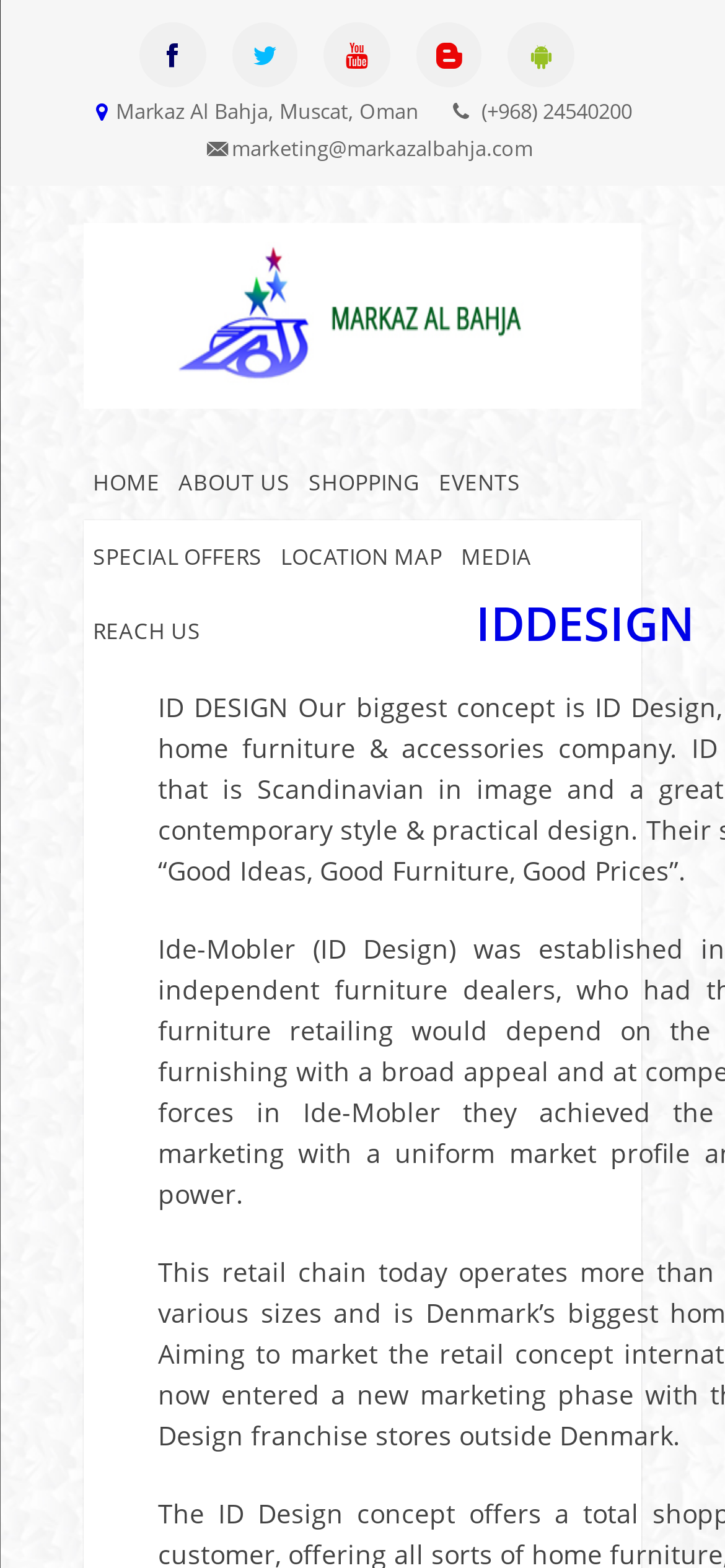Determine the bounding box coordinates for the clickable element required to fulfill the instruction: "view the company location". Provide the coordinates as four float numbers between 0 and 1, i.e., [left, top, right, bottom].

[0.374, 0.332, 0.623, 0.379]